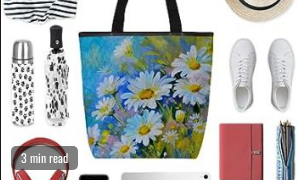Please study the image and answer the question comprehensively:
What type of hat is shown in the image?

The caption specifically mentions a 'chic sun hat' among the stylish accessories surrounding the tote bag, which allows us to identify the type of hat shown in the image.